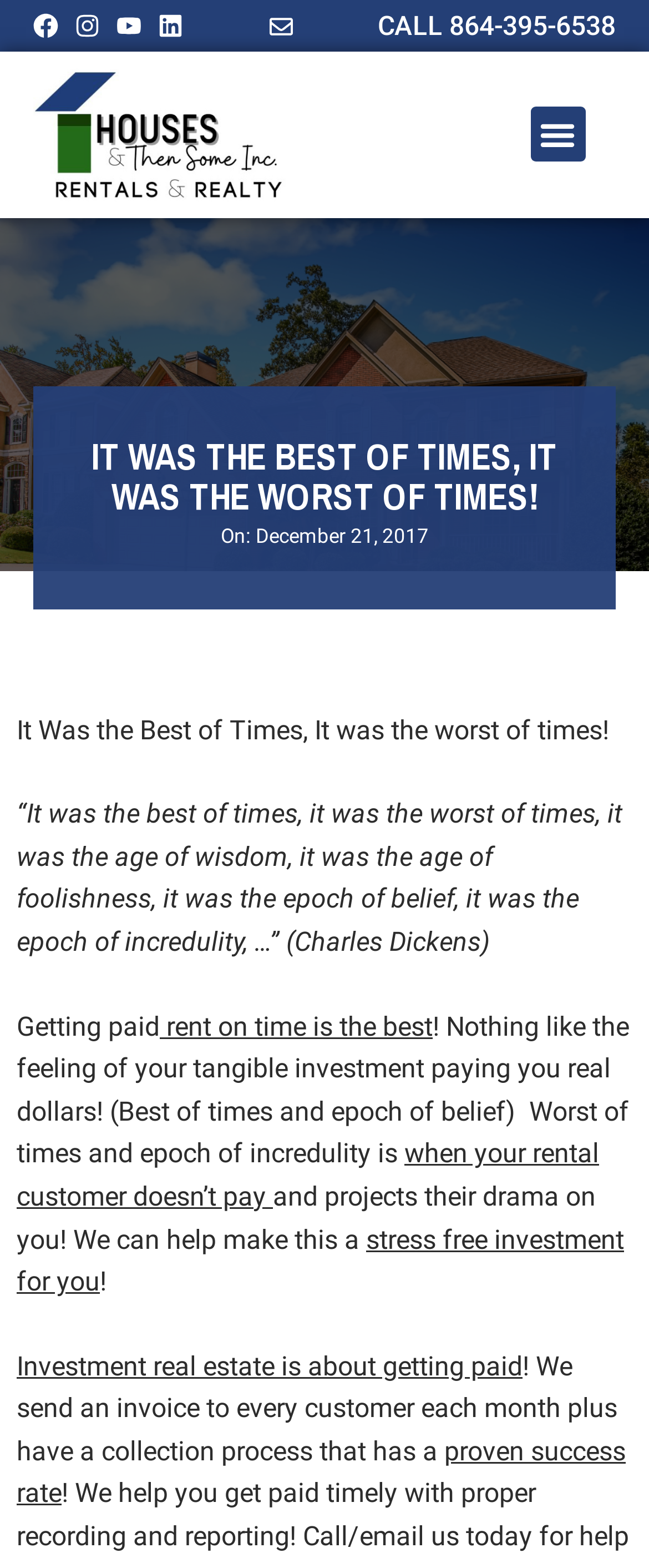What is the quote mentioned on the webpage?
Your answer should be a single word or phrase derived from the screenshot.

It was the best of times, it was the worst of times...